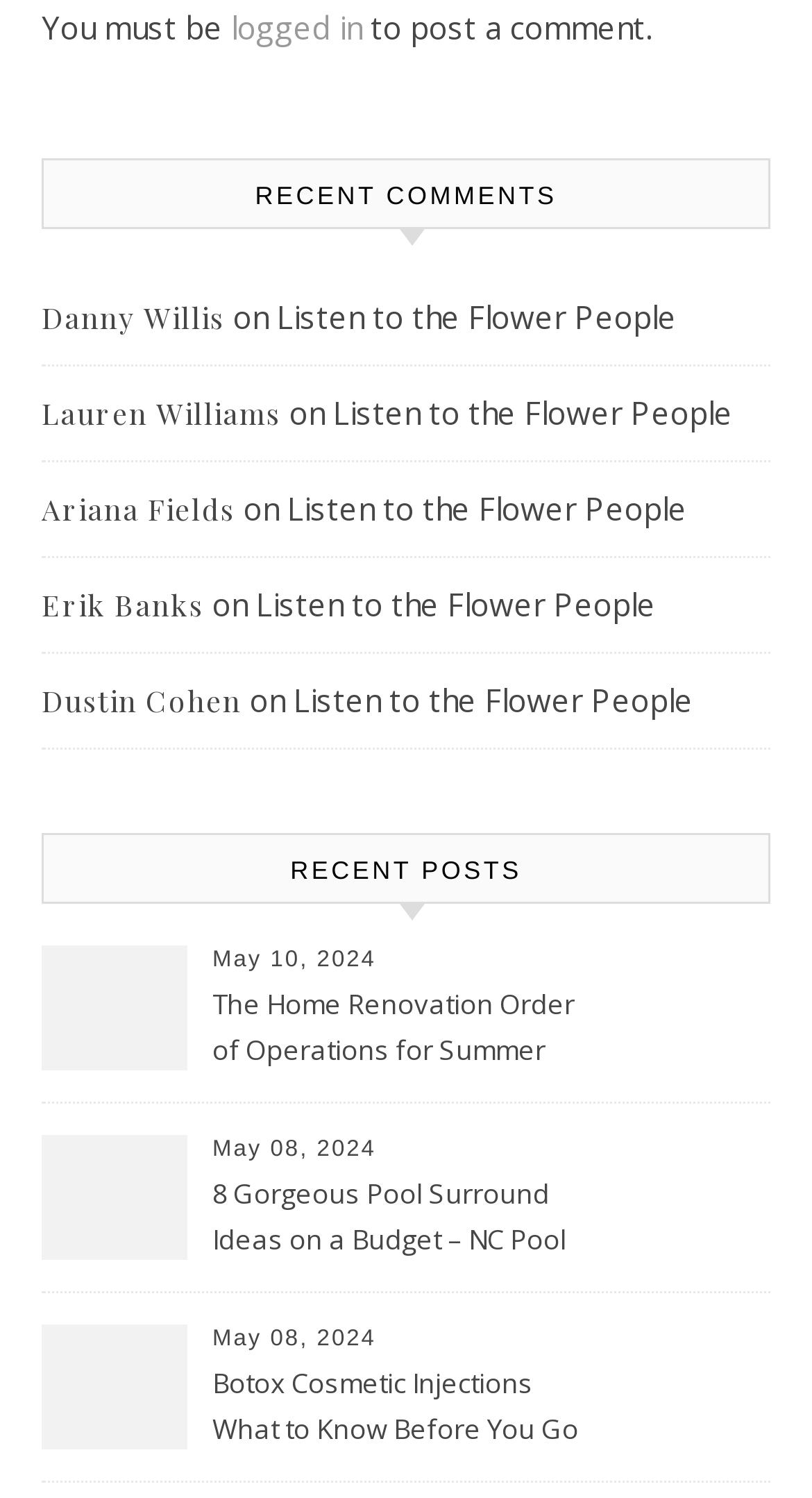What is the date of the second recent post?
We need a detailed and meticulous answer to the question.

I looked at the section titled 'RECENT POSTS' and found the second recent post with the date 'May 08, 2024'.